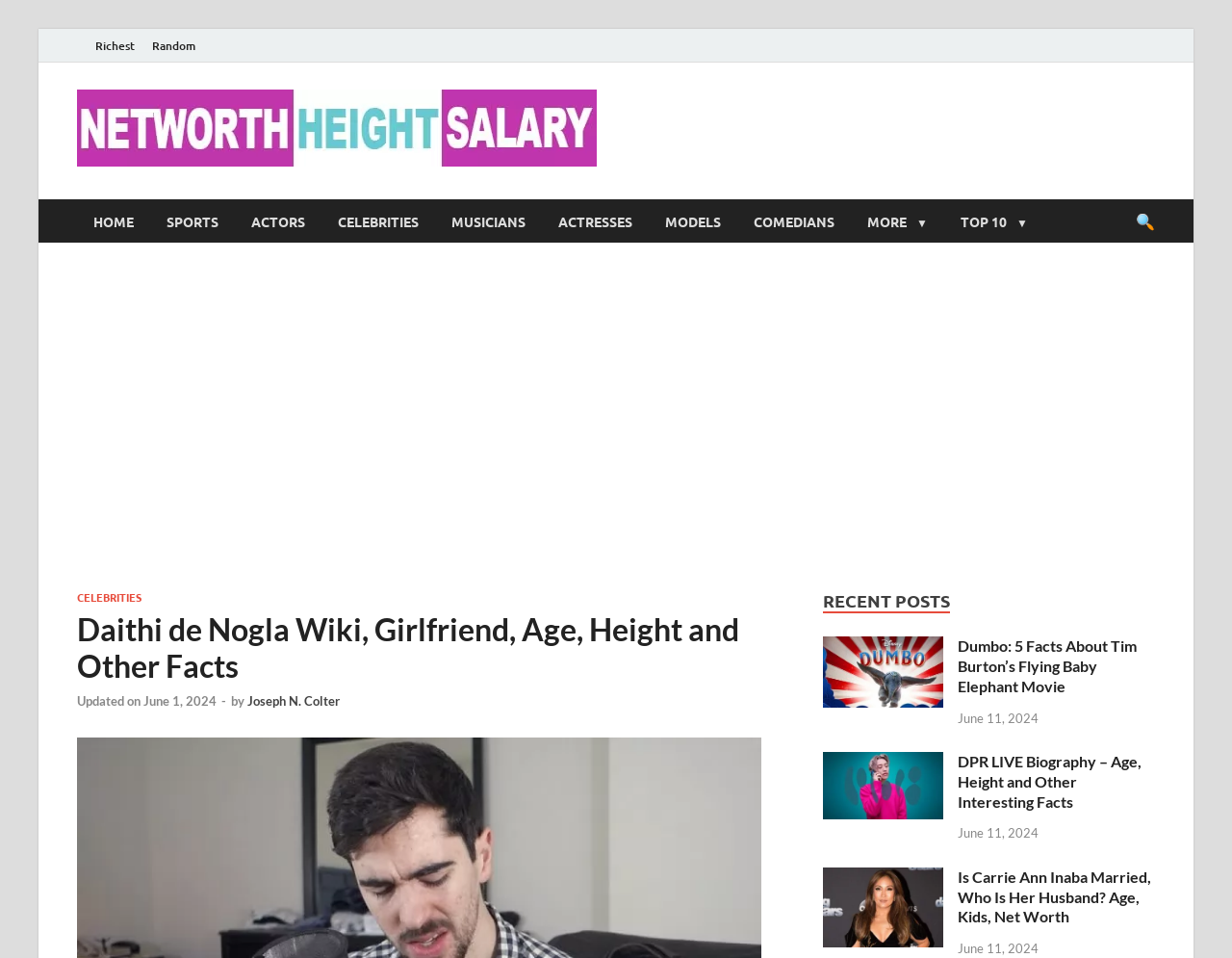Please provide a comprehensive answer to the question based on the screenshot: How many recent posts are listed on the webpage?

The webpage has a section titled 'RECENT POSTS' which lists three recent posts, namely 'Dumbo: 5 Facts About Tim Burton’s Flying Baby Elephant Movie', 'DPR LIVE Biography – Age, Height and Other Interesting Facts', and 'Is Carrie Ann Inaba Married, Who Is Her Husband? Age, Kids, Net Worth'.